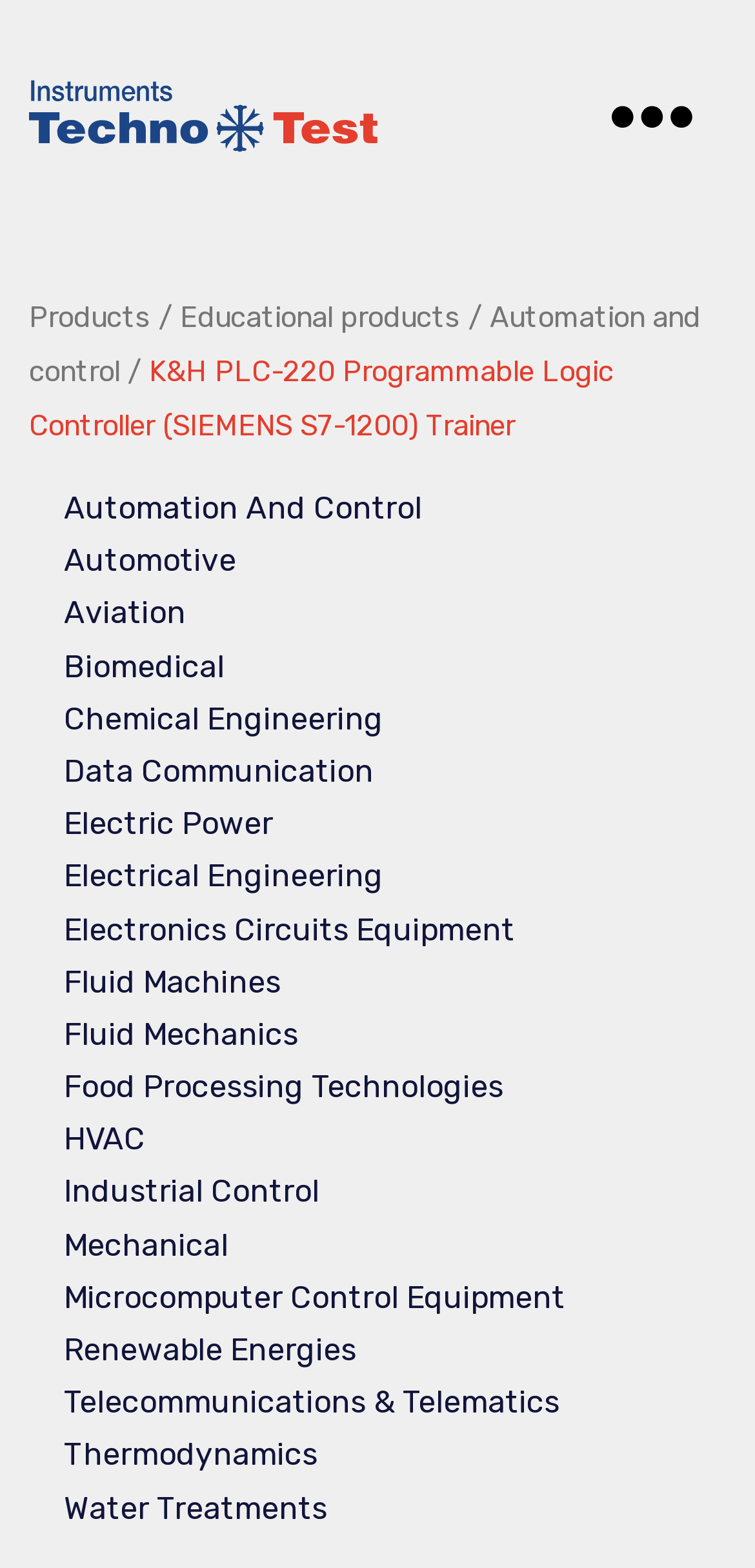What type of product is featured?
Give a detailed and exhaustive answer to the question.

The type of product is obtained from the StaticText 'K&H PLC-220 Programmable Logic Controller (SIEMENS S7-1200) Trainer' which is a prominent element on the webpage, indicating that the webpage is about a specific product.